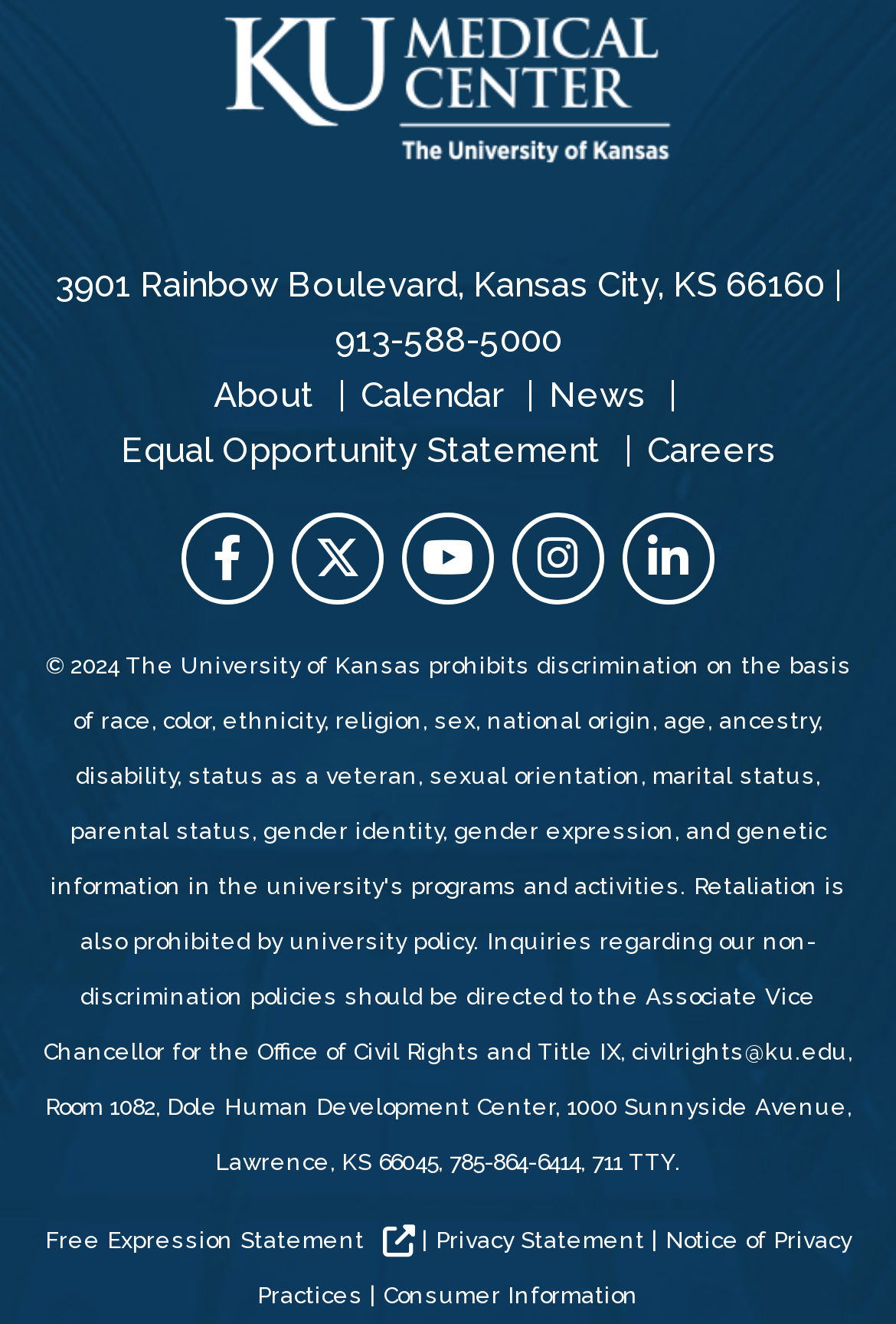Give a one-word or short phrase answer to the question: 
What is the alternative contact address?

Room 1082, Dole Human Development Center, 1000 Sunnyside Avenue, Lawrence, KS 66045